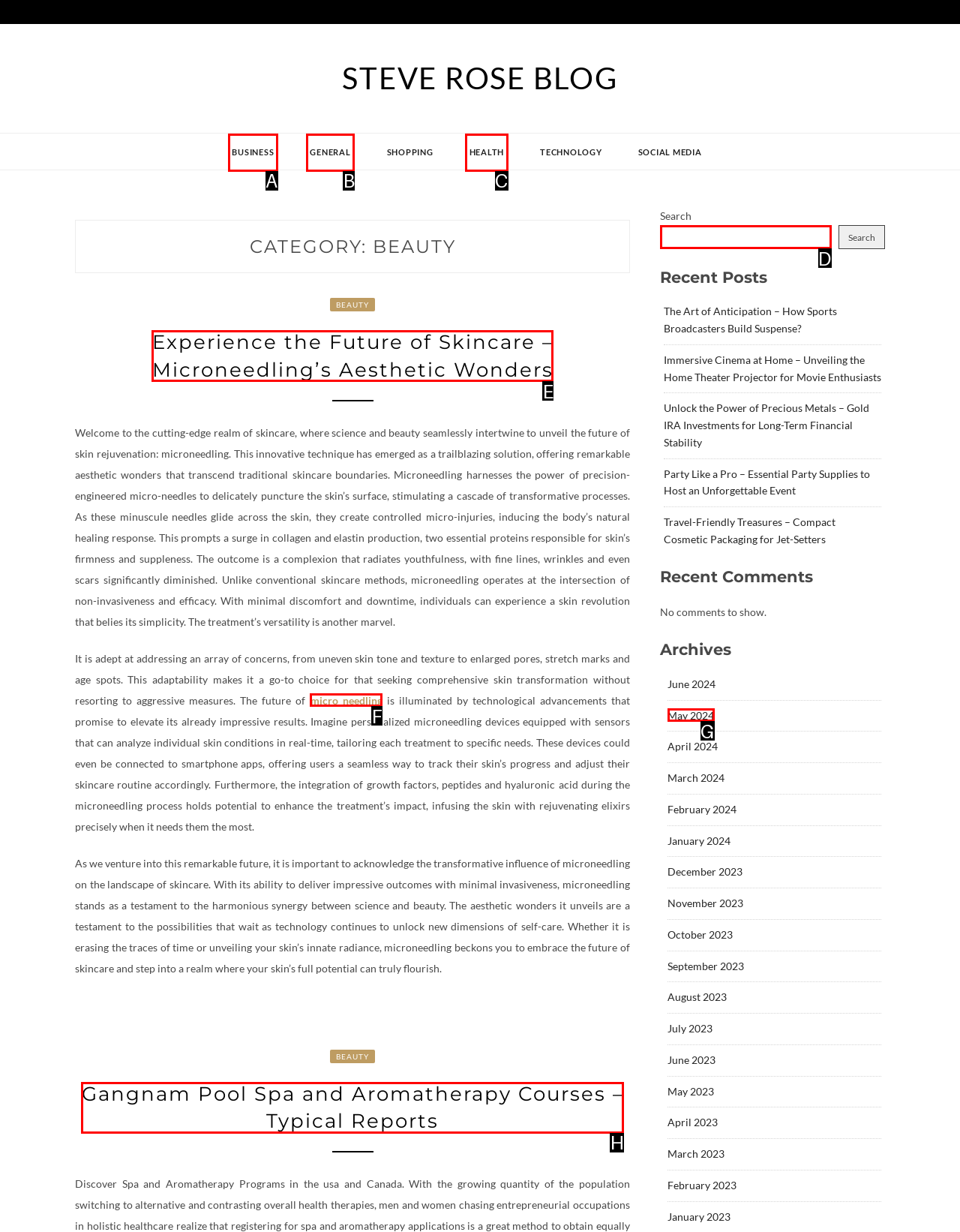Decide which letter you need to select to fulfill the task: Search for something
Answer with the letter that matches the correct option directly.

D